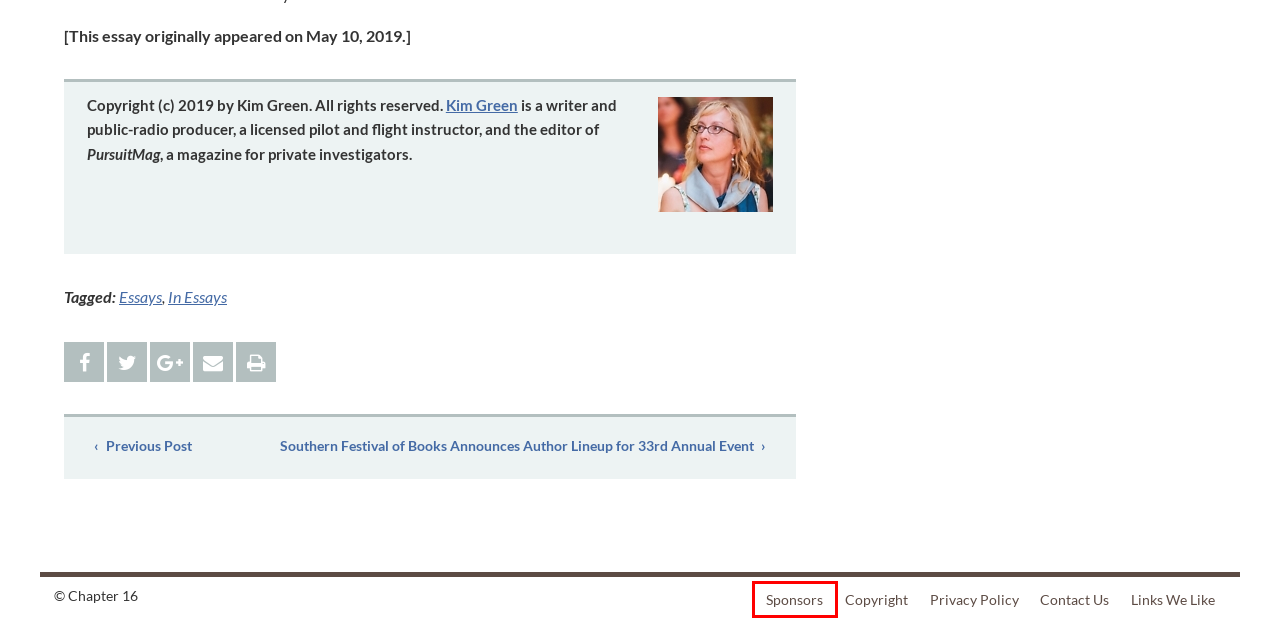You have a screenshot showing a webpage with a red bounding box highlighting an element. Choose the webpage description that best fits the new webpage after clicking the highlighted element. The descriptions are:
A. Sponsors | Chapter 16
B. Copyright | Chapter 16
C. Q & A | Chapter 16
D. Essays | Chapter 16
E. | Chapter 16
F. Southbound | Chapter 16
G. Southern Festival of Books Announces Author Lineup for 33rd Annual Event | Chapter 16
H. In Essays | Chapter 16

A